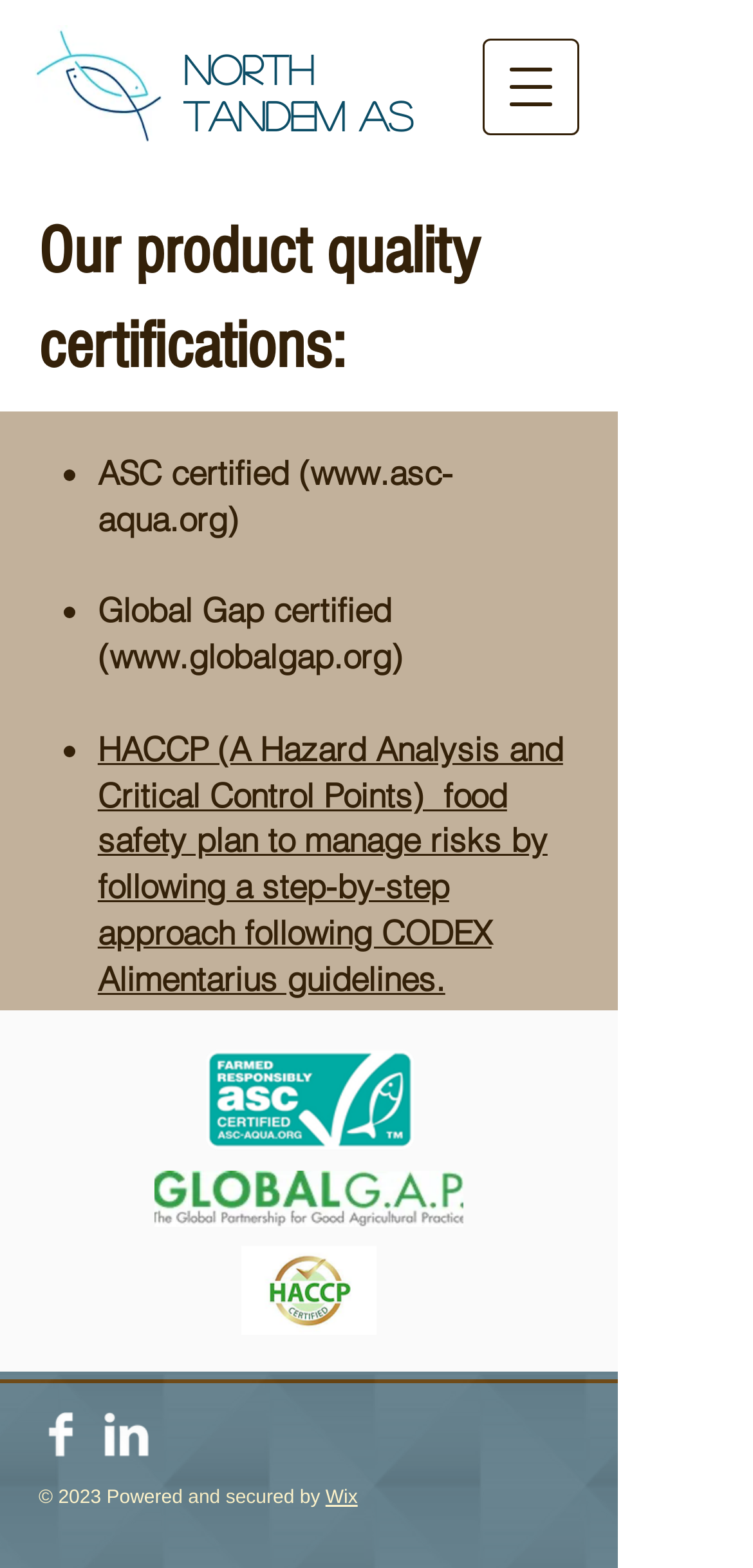Please identify the bounding box coordinates of the element I should click to complete this instruction: 'Check the Facebook page'. The coordinates should be given as four float numbers between 0 and 1, like this: [left, top, right, bottom].

[0.051, 0.9, 0.11, 0.928]